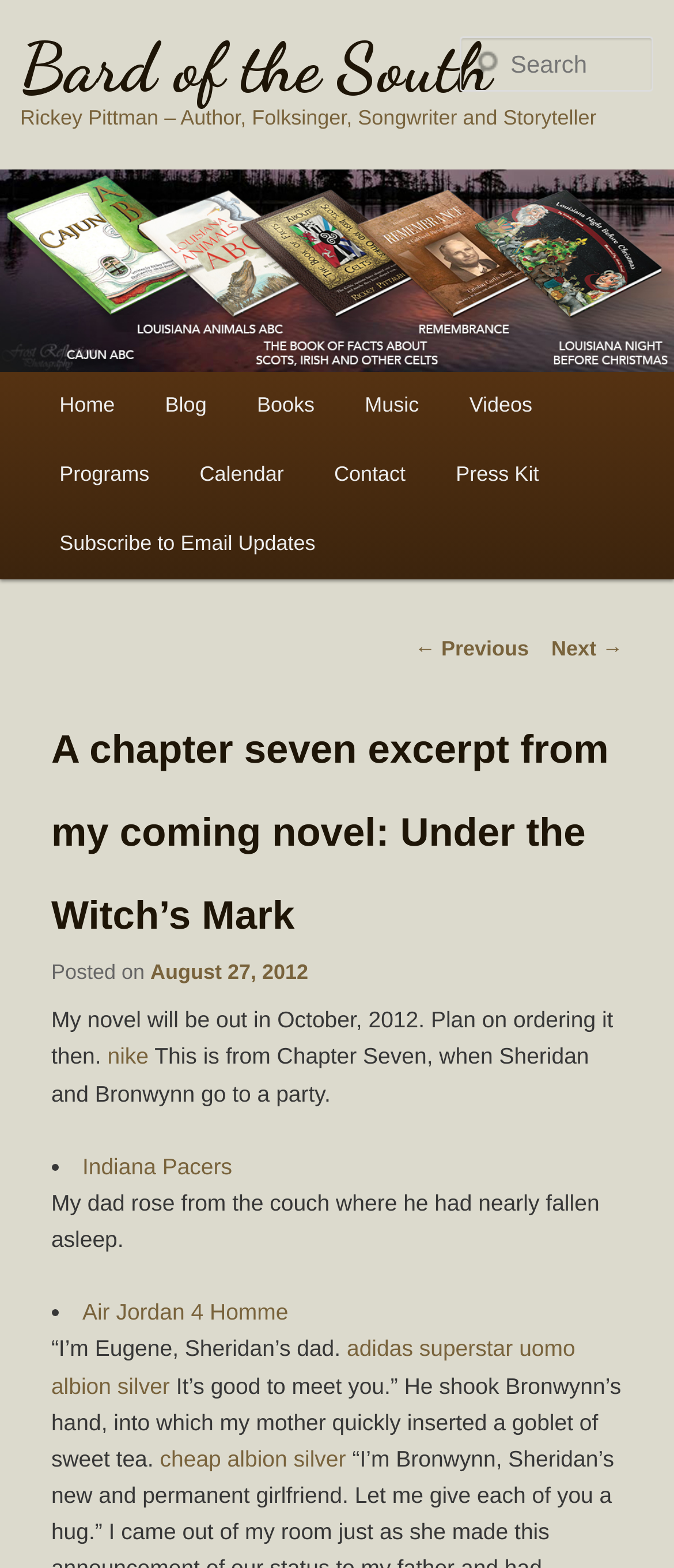Locate the heading on the webpage and return its text.

Bard of the South